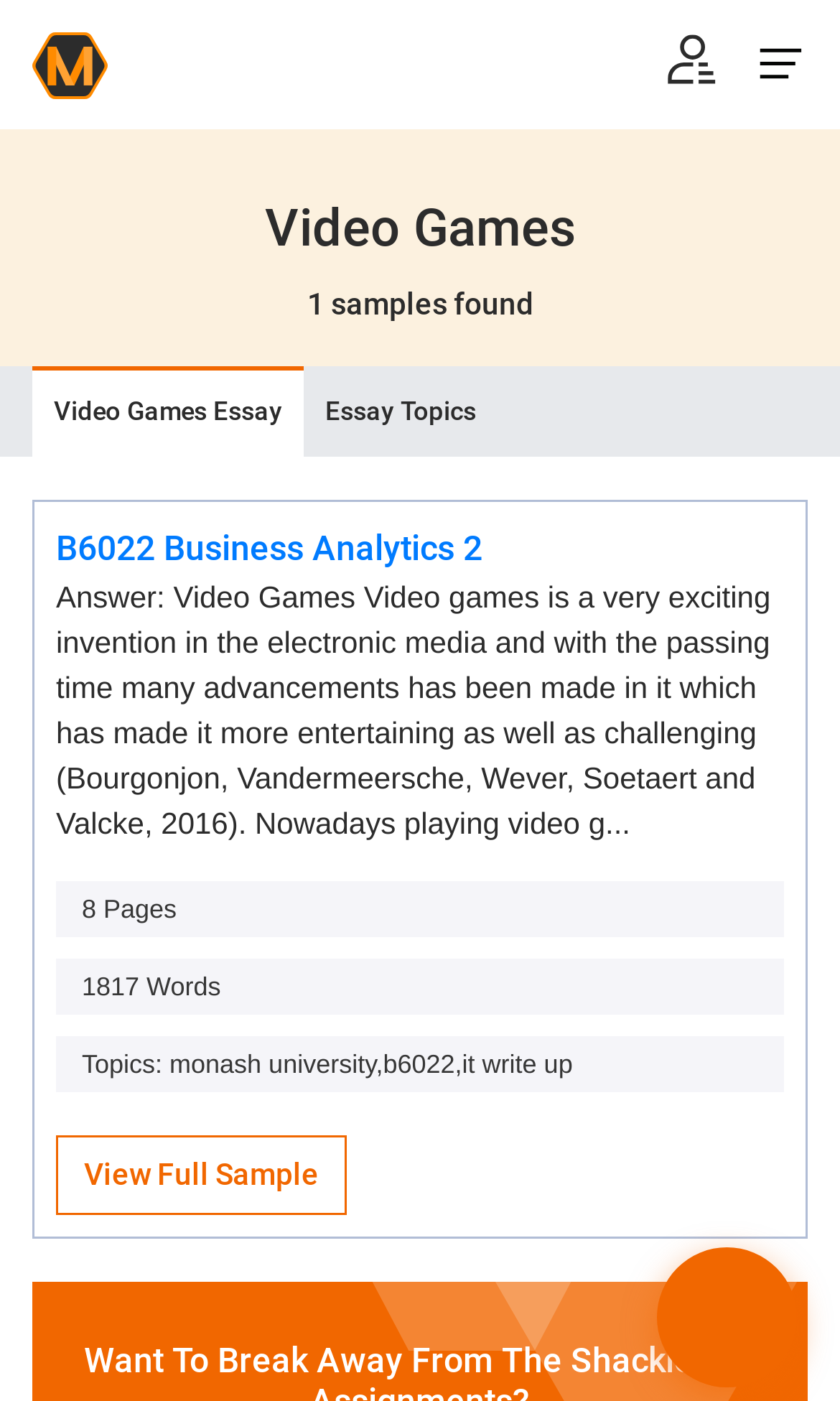Construct a comprehensive caption that outlines the webpage's structure and content.

The webpage is about video games essay answers for students. At the top left, there is a link to "myassignmenthelp.com" accompanied by an image. On the top right, there is a link to "login" accompanied by an image, and an image for "search" is placed beside it. 

Below the top section, there is a heading "Video Games" that spans across the page. Underneath the heading, there is a text "1 samples found". 

On the left side, there are two links, "Video Games Essay" and "Essay Topics", placed one below the other. 

To the right of these links, there is a link to "B6022 Business Analytics 2". Below this link, there is a long paragraph of text that discusses video games, mentioning their evolution and entertainment value. 

Underneath the paragraph, there are three lines of text that provide details about the essay, including the number of pages, words, and topics. 

A link to "View Full Sample" is placed below these details. 

At the bottom of the page, there are five images, each representing a different contact method, including Whatsapp, callback, and sales chat.